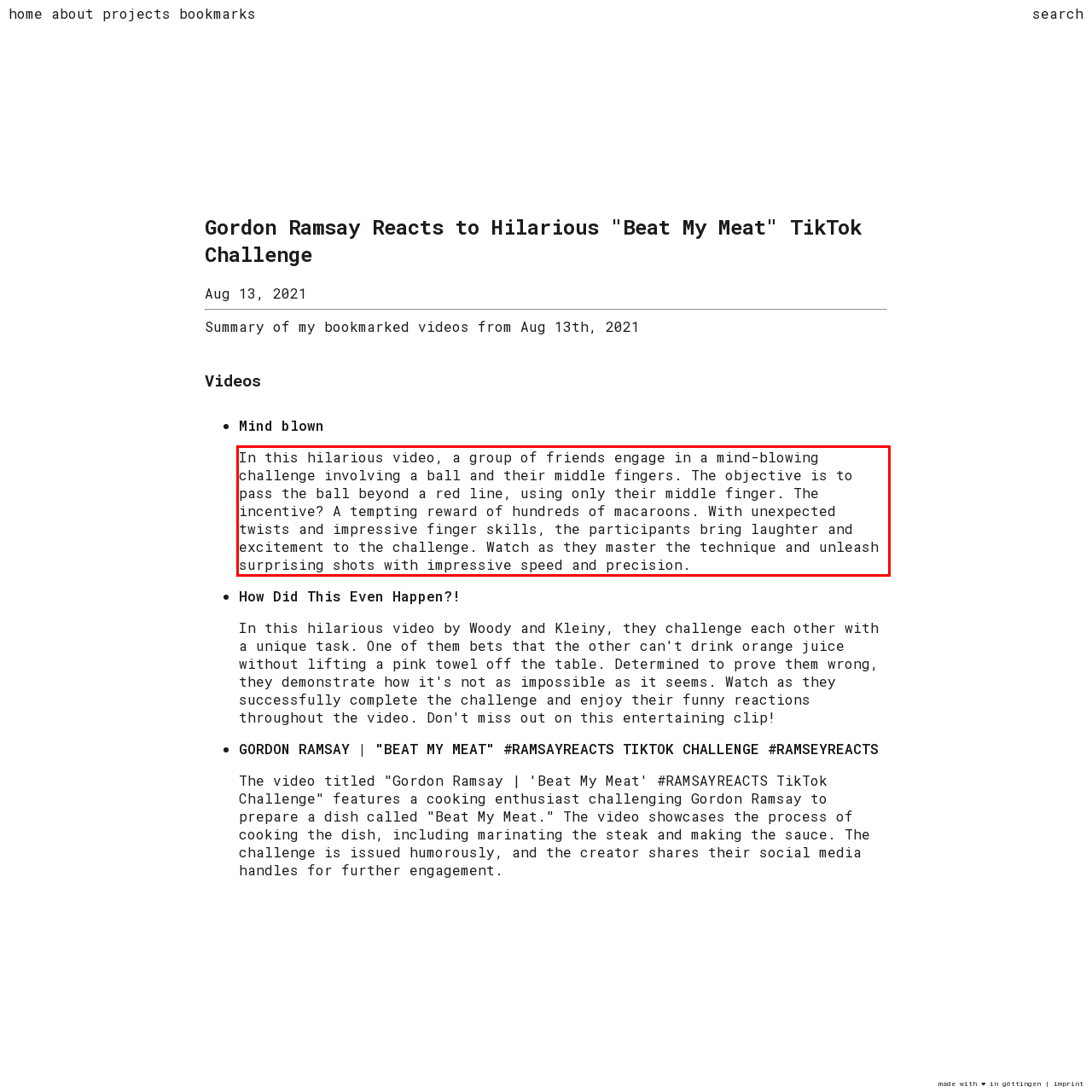Given a webpage screenshot with a red bounding box, perform OCR to read and deliver the text enclosed by the red bounding box.

In this hilarious video, a group of friends engage in a mind-blowing challenge involving a ball and their middle fingers. The objective is to pass the ball beyond a red line, using only their middle finger. The incentive? A tempting reward of hundreds of macaroons. With unexpected twists and impressive finger skills, the participants bring laughter and excitement to the challenge. Watch as they master the technique and unleash surprising shots with impressive speed and precision.